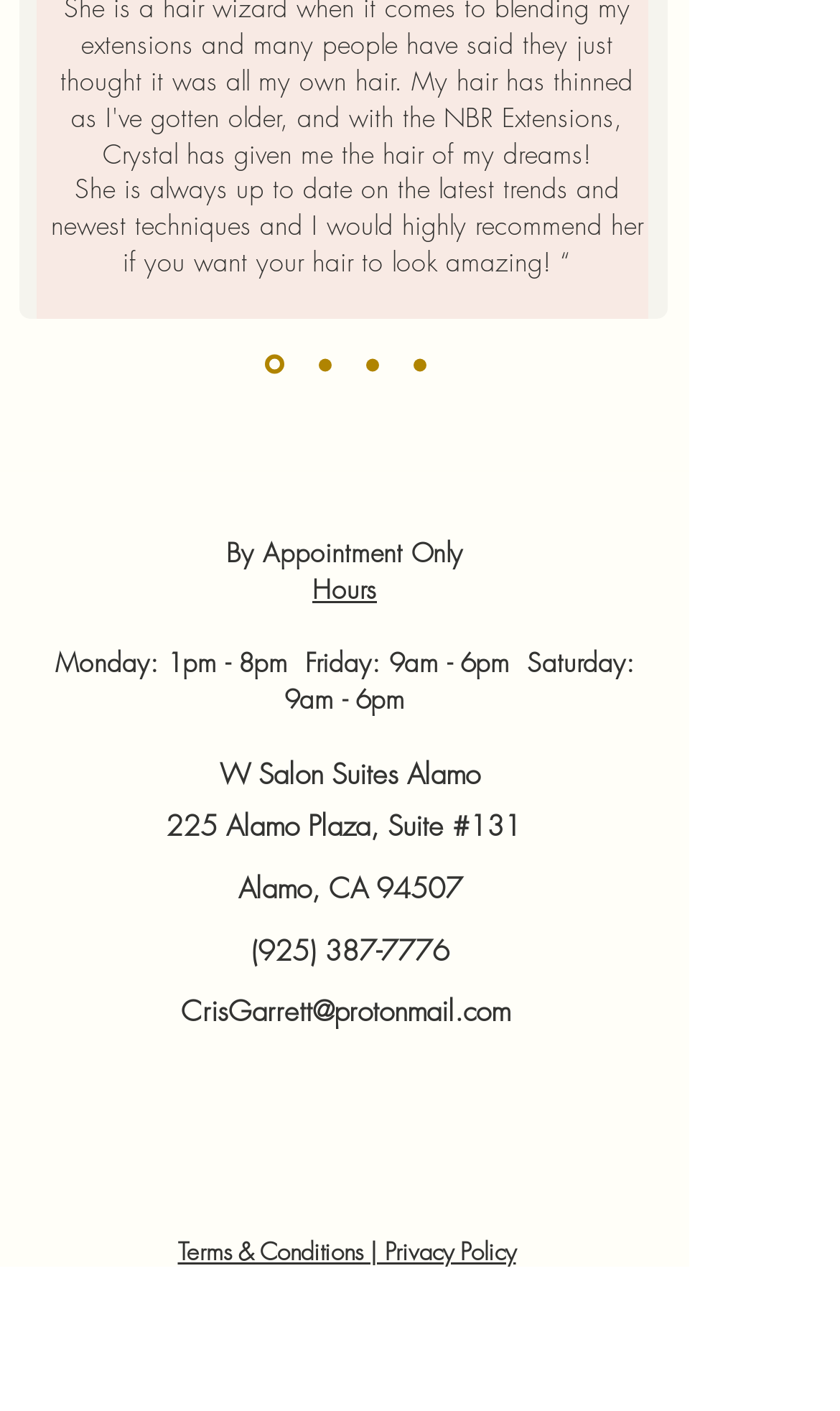Based on the visual content of the image, answer the question thoroughly: What is the phone number of the salon?

The phone number of the salon can be found in the heading element with the text '(925) 387-7776' and also in the link element with the same text.